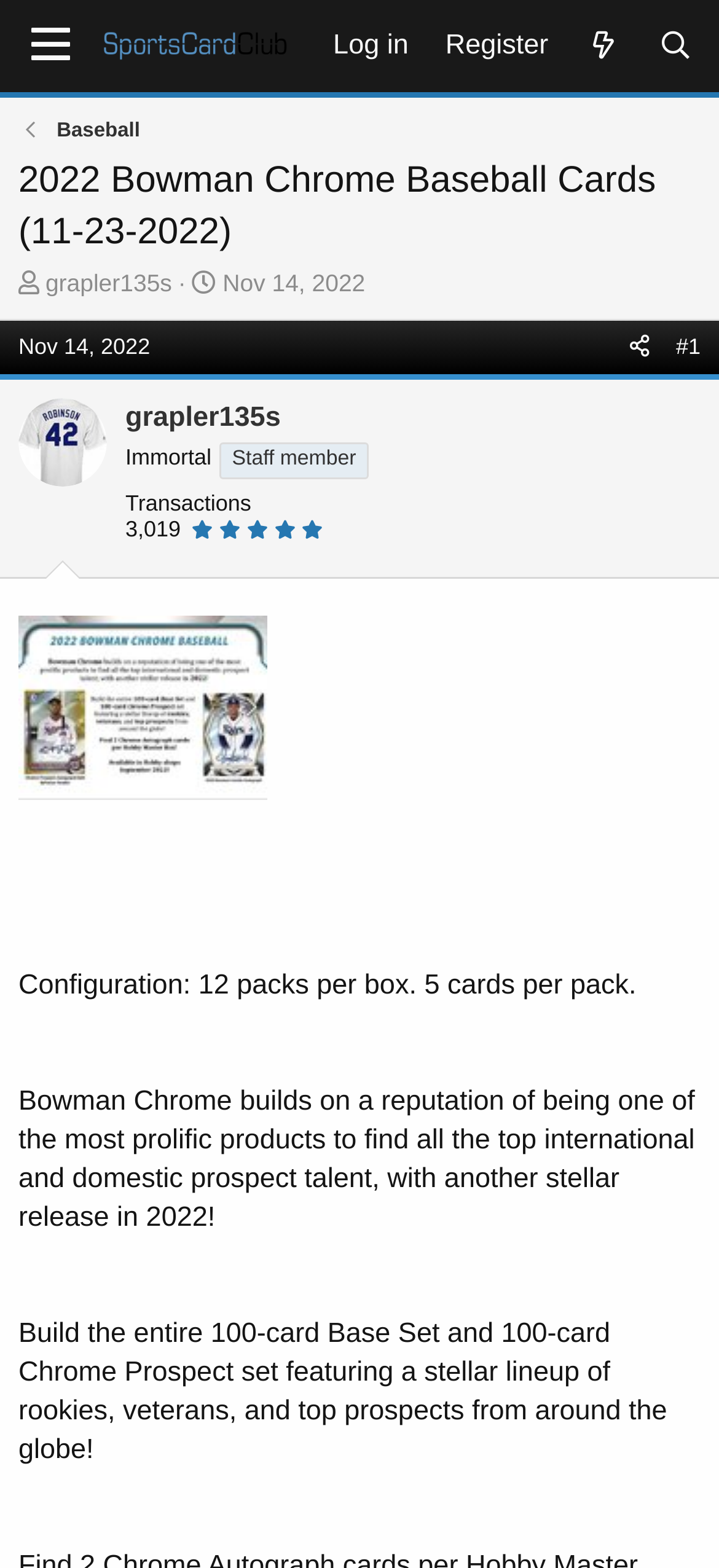Please determine the bounding box coordinates of the element's region to click in order to carry out the following instruction: "View the 'Baseball' category". The coordinates should be four float numbers between 0 and 1, i.e., [left, top, right, bottom].

[0.079, 0.074, 0.195, 0.093]